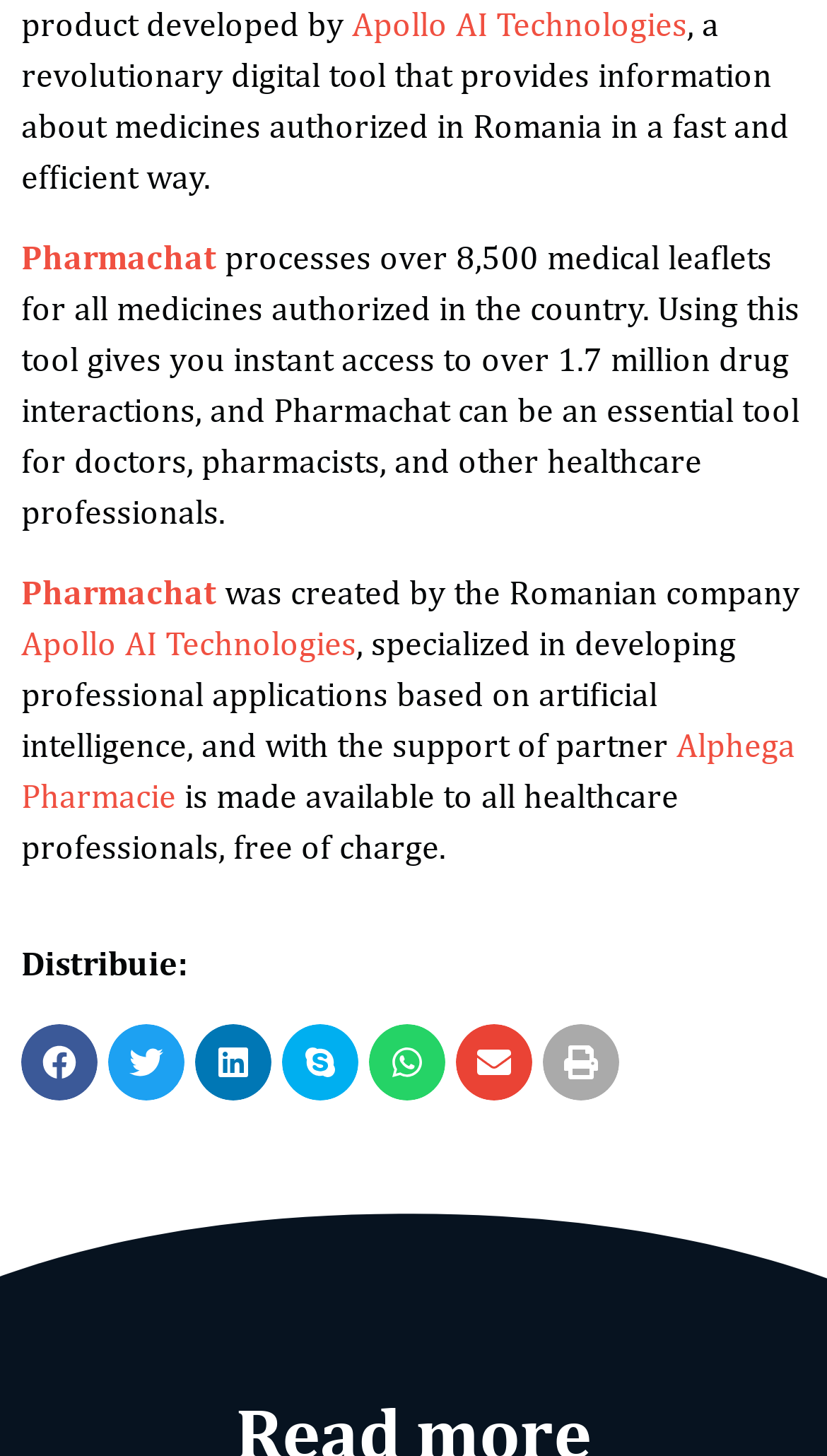Respond to the question with just a single word or phrase: 
Who developed Pharmachat?

Apollo AI Technologies